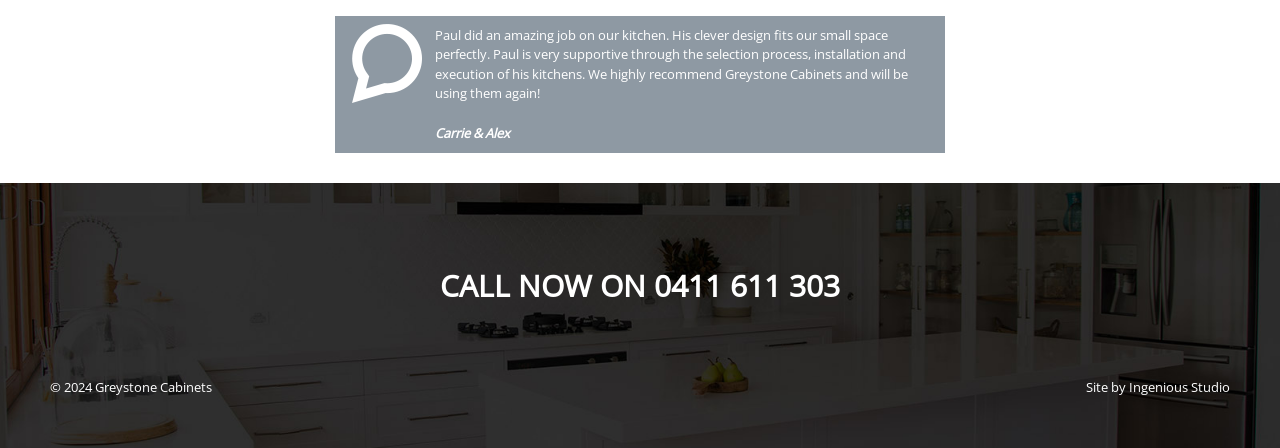Who designed the website?
Please answer using one word or phrase, based on the screenshot.

Ingenious Studio